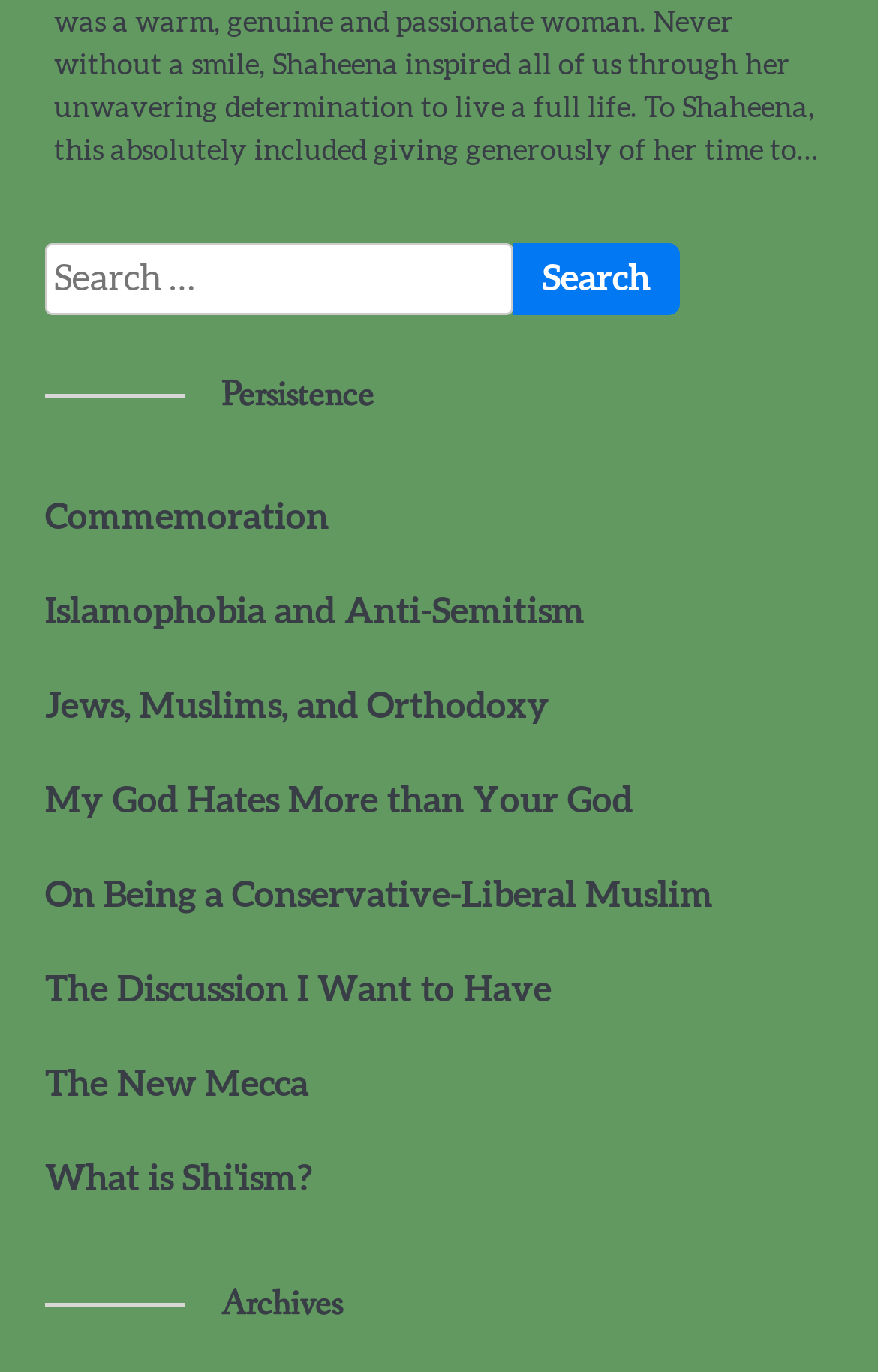Please answer the following question using a single word or phrase: 
What is the last link on the webpage?

What is Shi'ism?